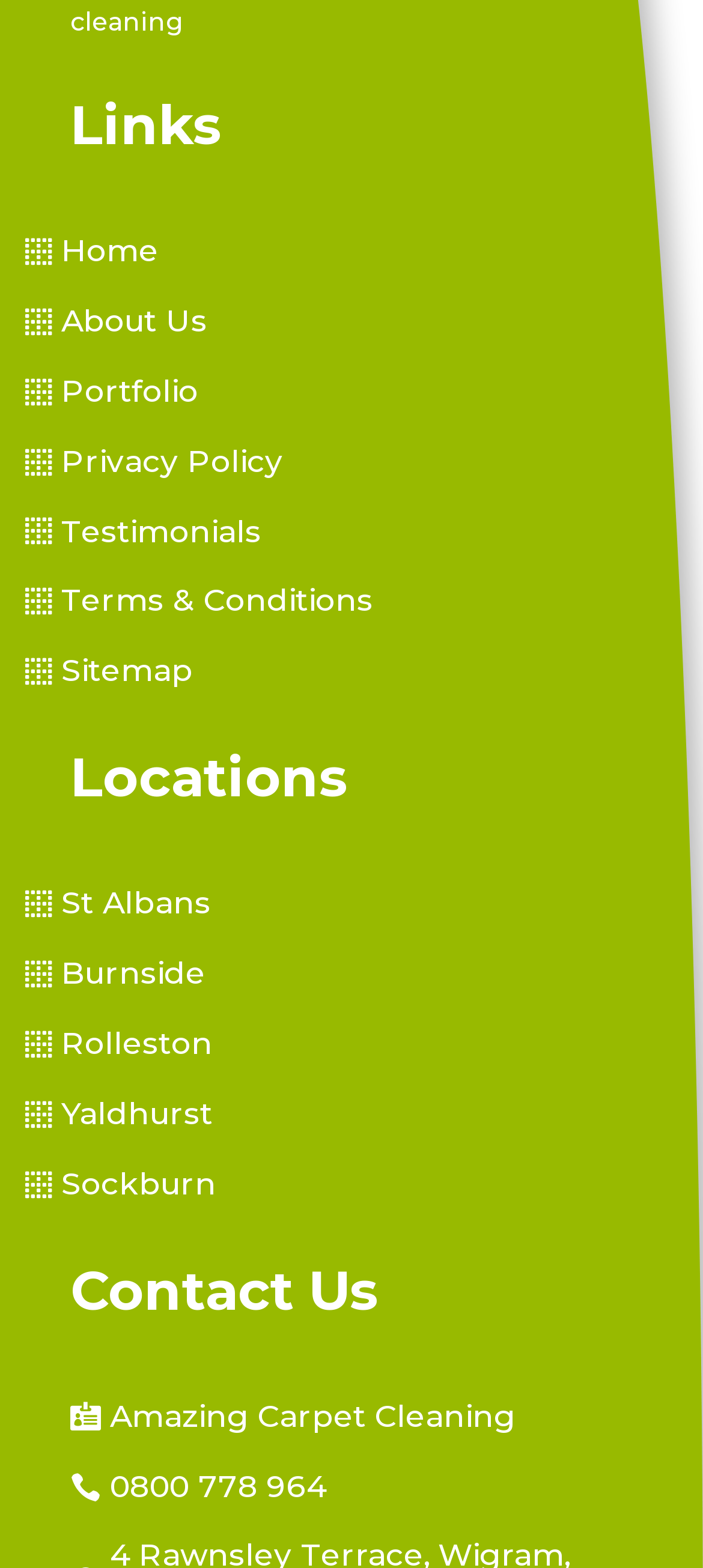Please provide a one-word or phrase answer to the question: 
How many headings are on the webpage?

3